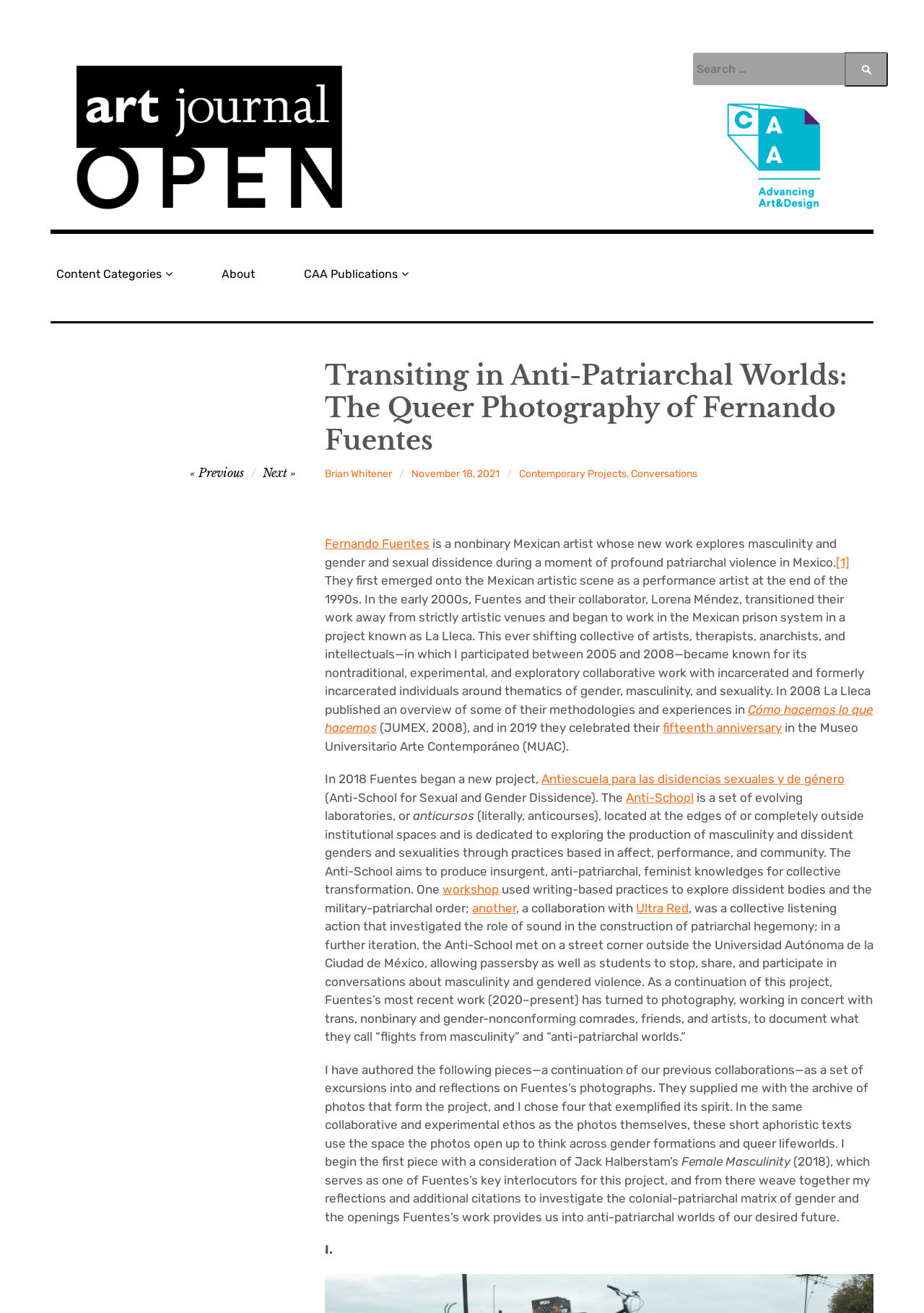What is the name of the collaborator mentioned in the article?
Based on the visual information, provide a detailed and comprehensive answer.

I found the answer by analyzing the text content of the webpage, specifically the sentence 'In the early 2000s, Fuentes and their collaborator, Lorena Méndez, transitioned their work away from strictly artistic venues and began to work in the Mexican prison system in a project known as La Lleca.'